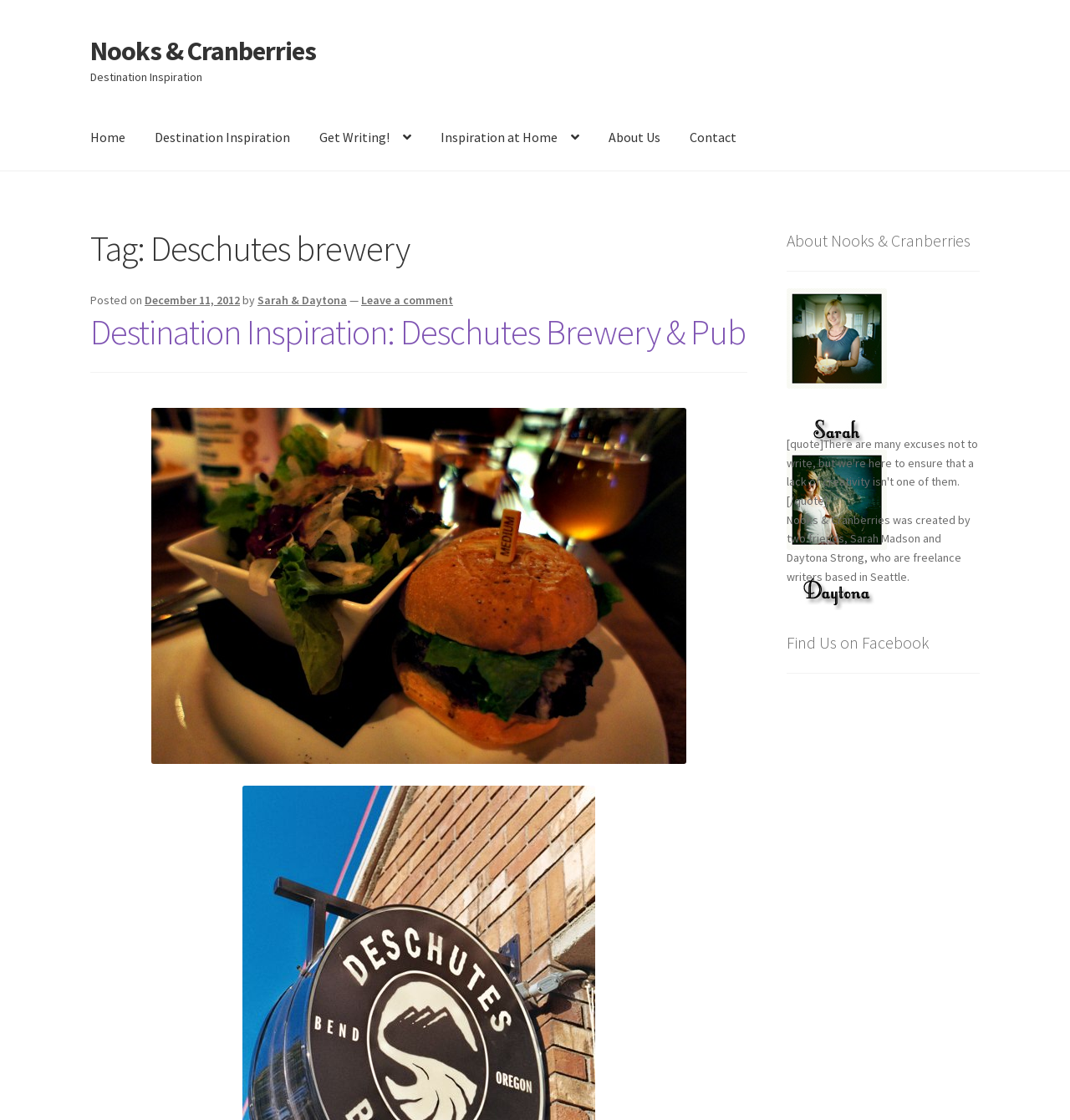Identify the bounding box coordinates of the section that should be clicked to achieve the task described: "Visit Chase News".

None